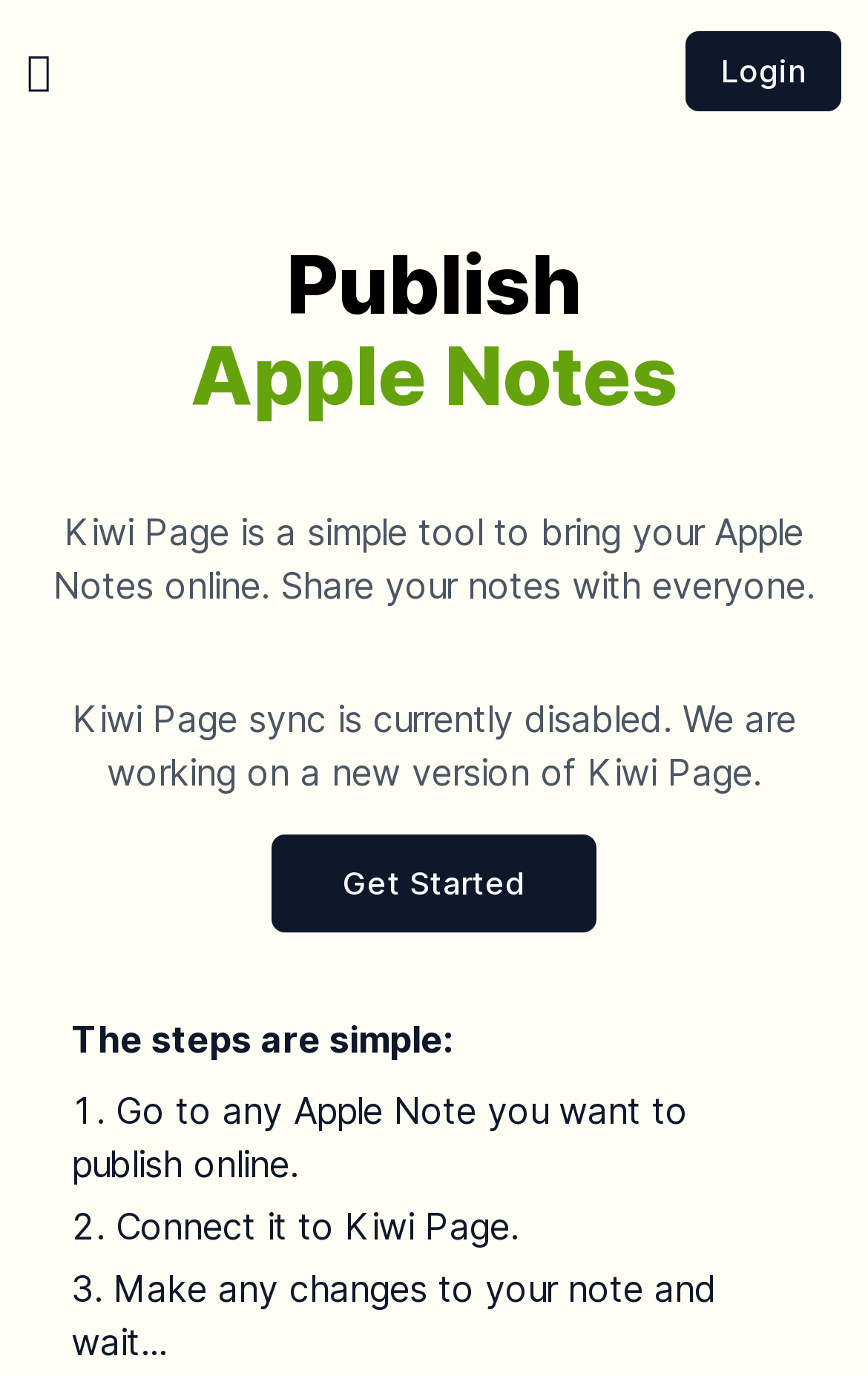What is the purpose of the 'Get Started' link?
Answer the question in as much detail as possible.

The 'Get Started' link is likely a call-to-action button that allows users to start the process of publishing their Apple Notes online using Kiwi Page.